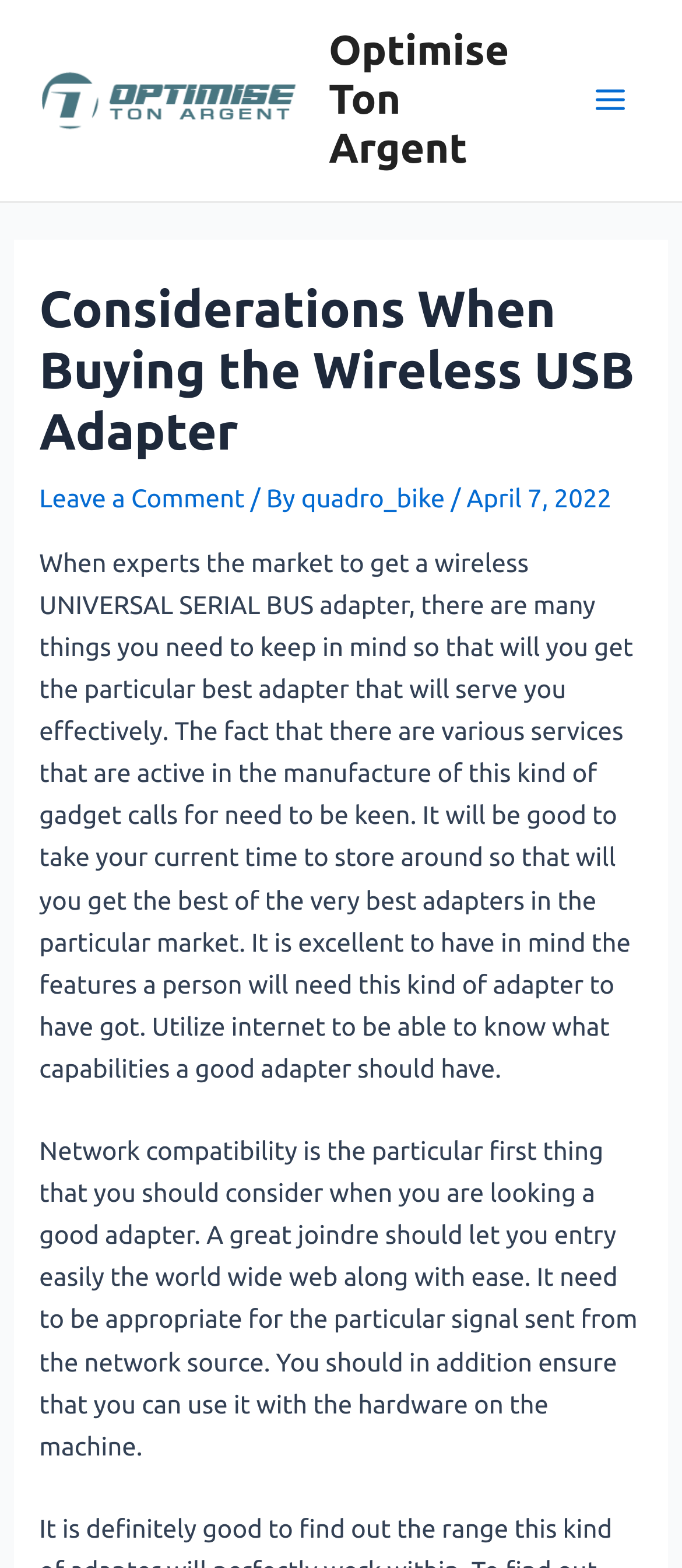Please study the image and answer the question comprehensively:
What is the main topic of this webpage?

Based on the heading 'Considerations When Buying the Wireless USB Adapter' and the content of the webpage, it is clear that the main topic of this webpage is about wireless USB adapters and the considerations one should take when buying one.